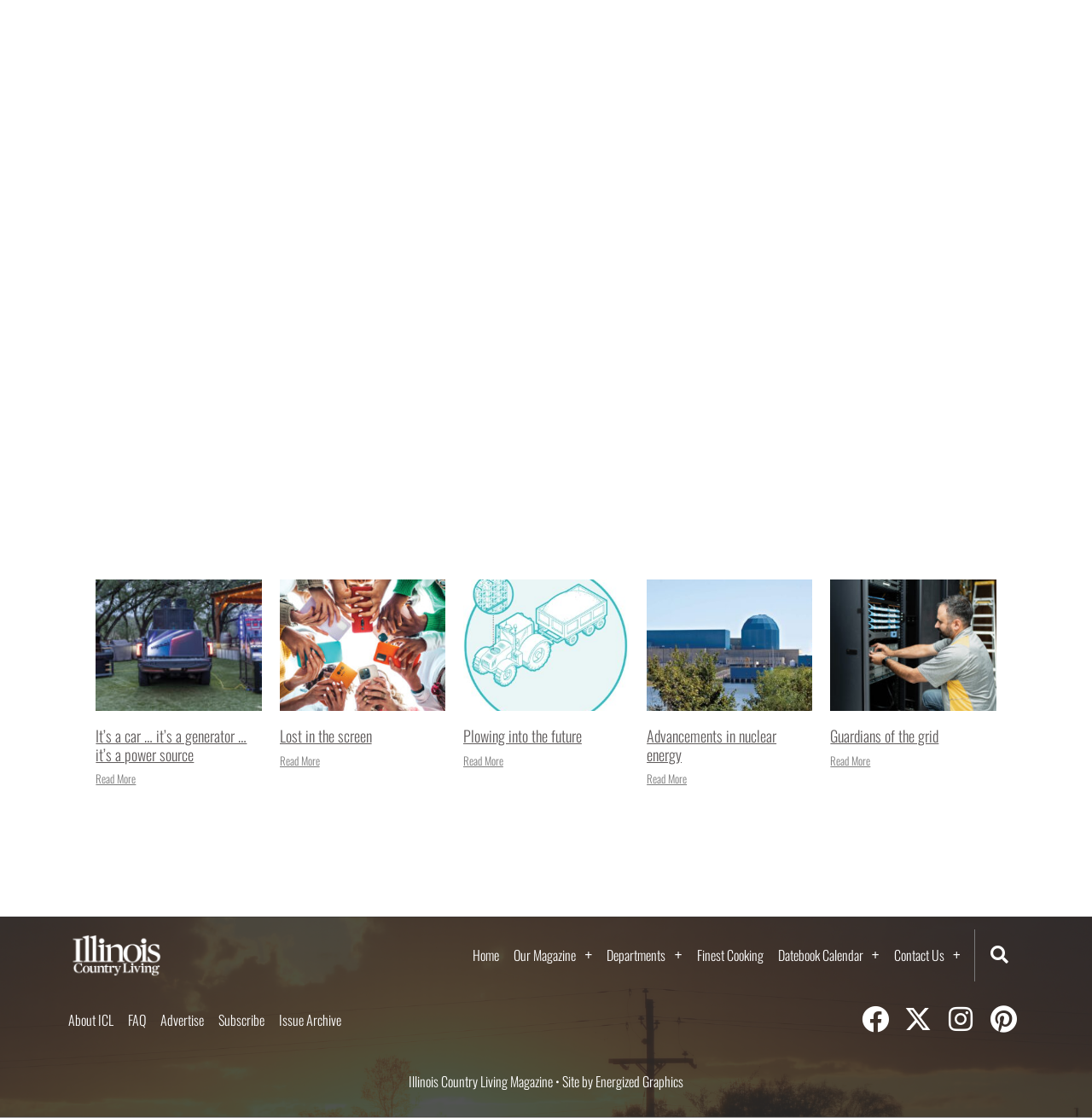Where can I find the search function?
Could you answer the question with a detailed and thorough explanation?

I looked at the top right corner of the webpage and found a search bar with a 'Search' button, which suggests that this is where the search function is located.